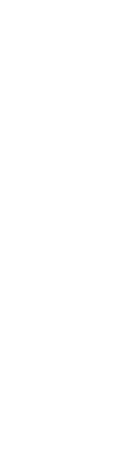Provide your answer to the question using just one word or phrase: Who is the notable figure in the image?

Isaac Tavnik